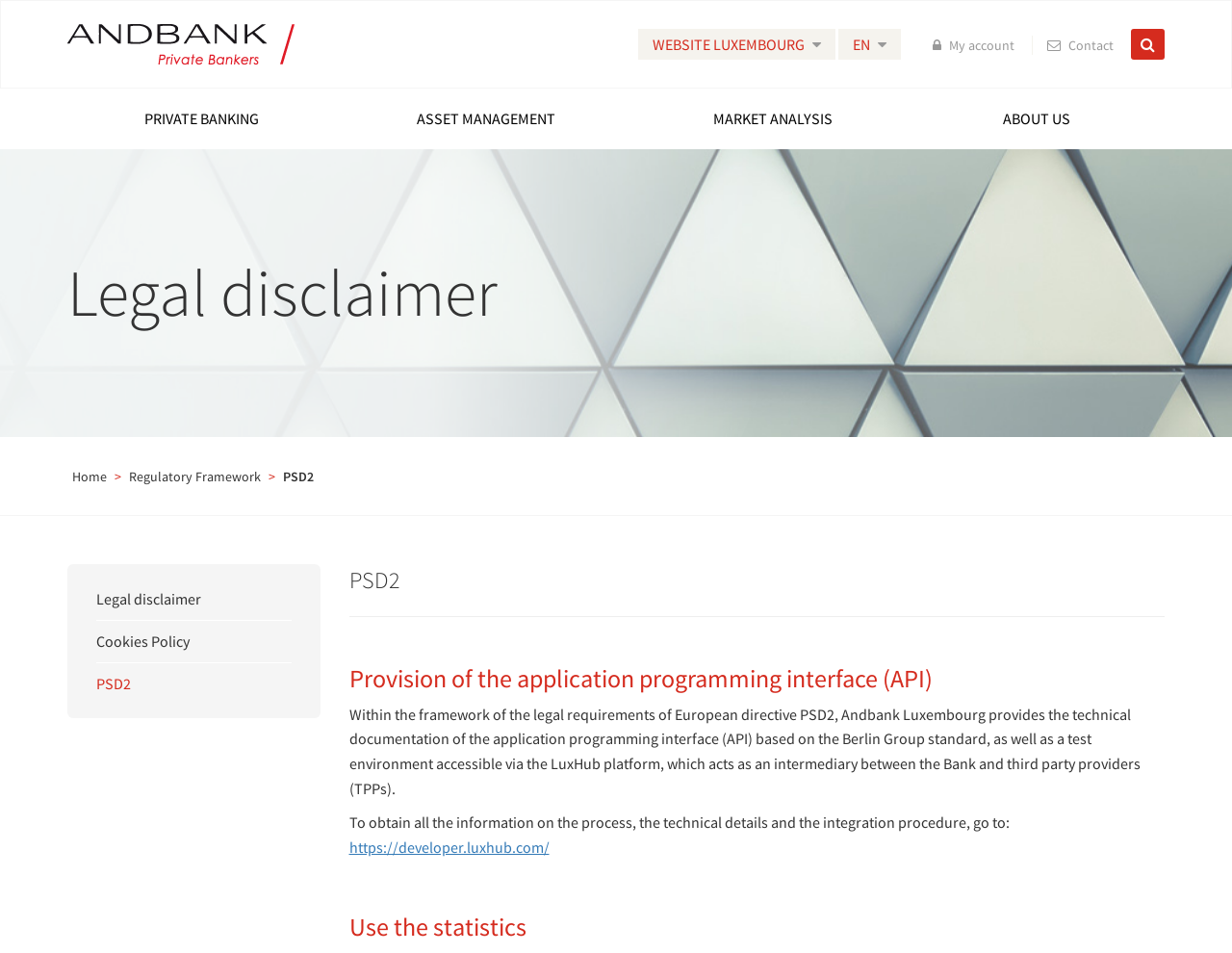Identify the coordinates of the bounding box for the element that must be clicked to accomplish the instruction: "Go to the homepage".

None